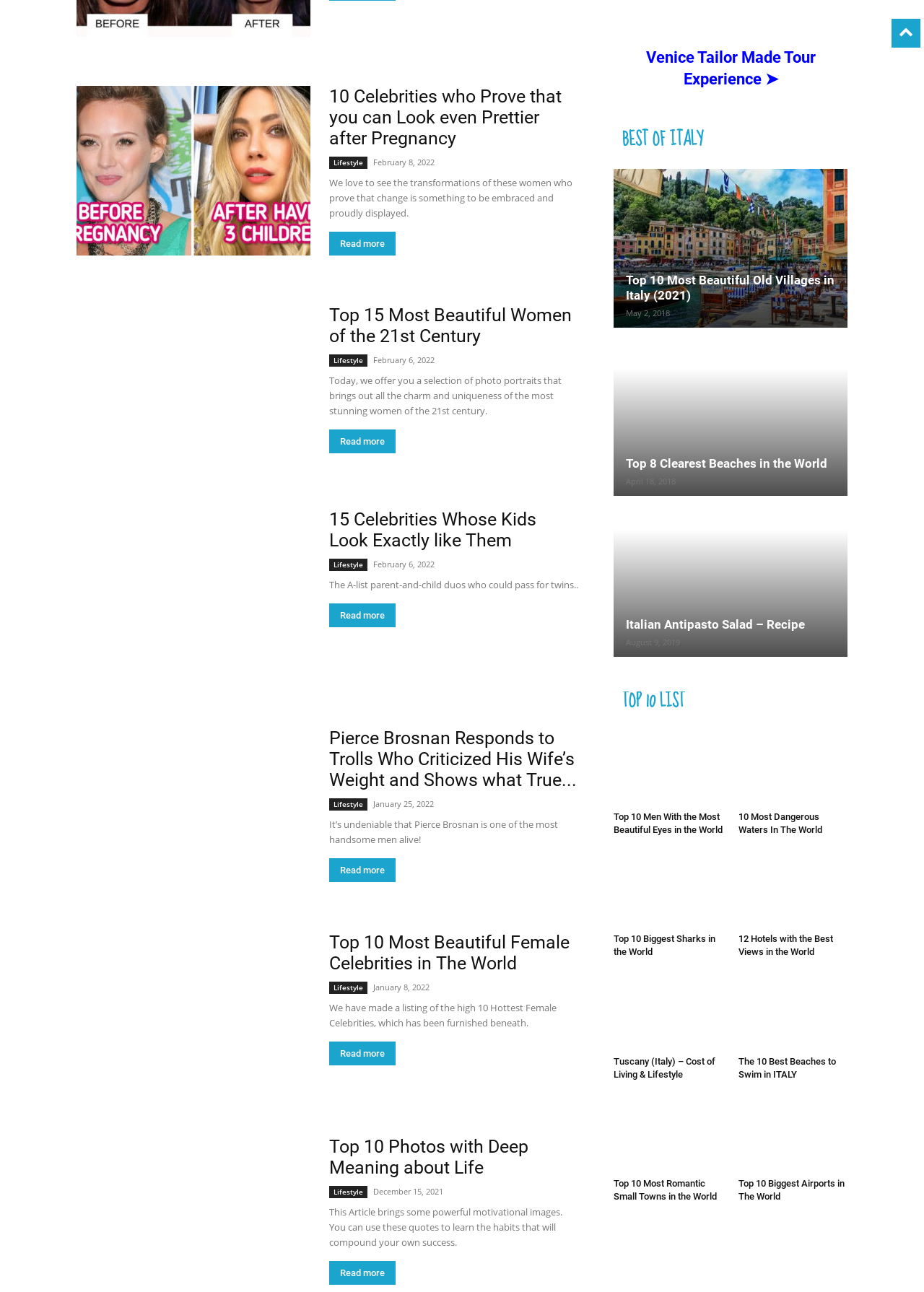What type of content is available on the webpage?
Provide a detailed answer to the question using information from the image.

The webpage appears to be a collection of lifestyle articles, featuring topics such as celebrities, beauty, travel, and food. The articles are presented with headings, brief descriptions, and images.